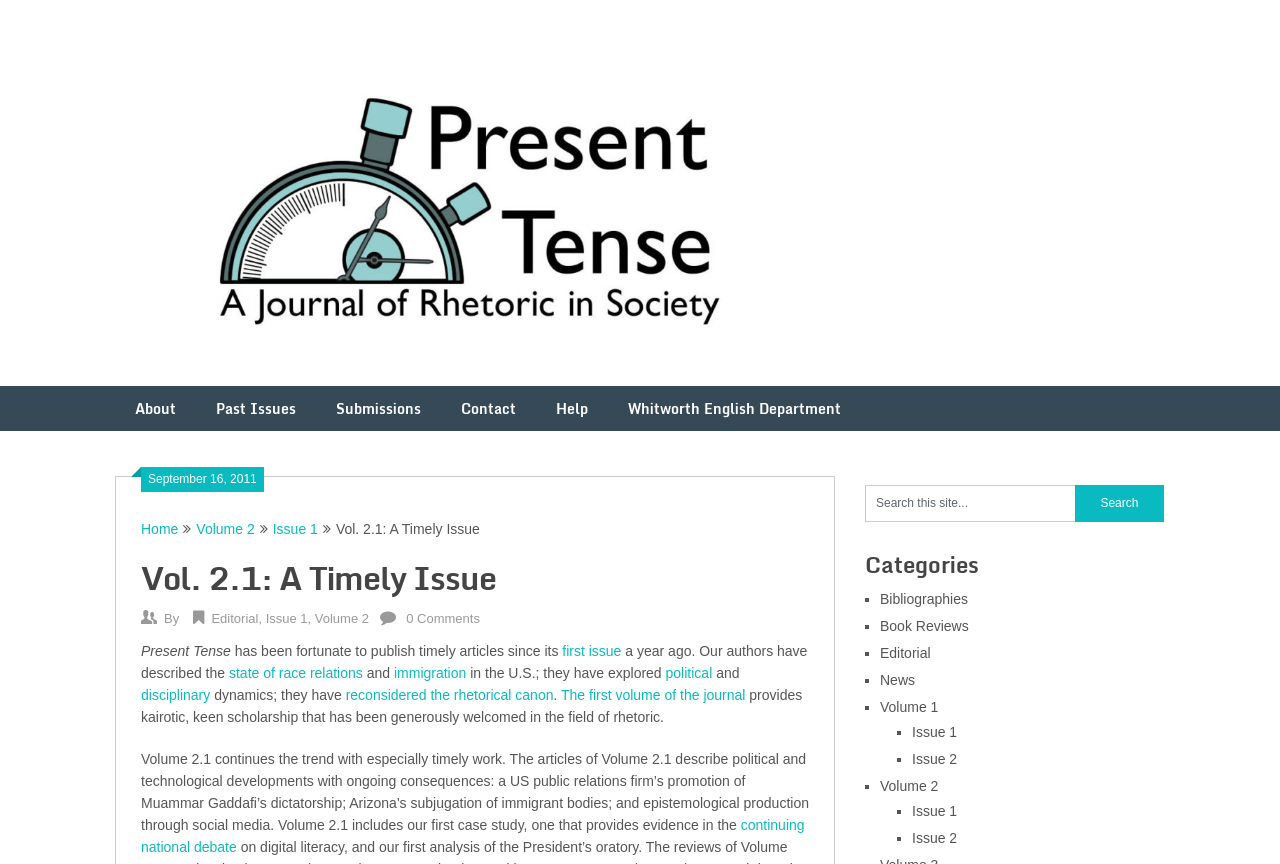Predict the bounding box of the UI element based on the description: "disciplinary". The coordinates should be four float numbers between 0 and 1, formatted as [left, top, right, bottom].

[0.11, 0.795, 0.164, 0.813]